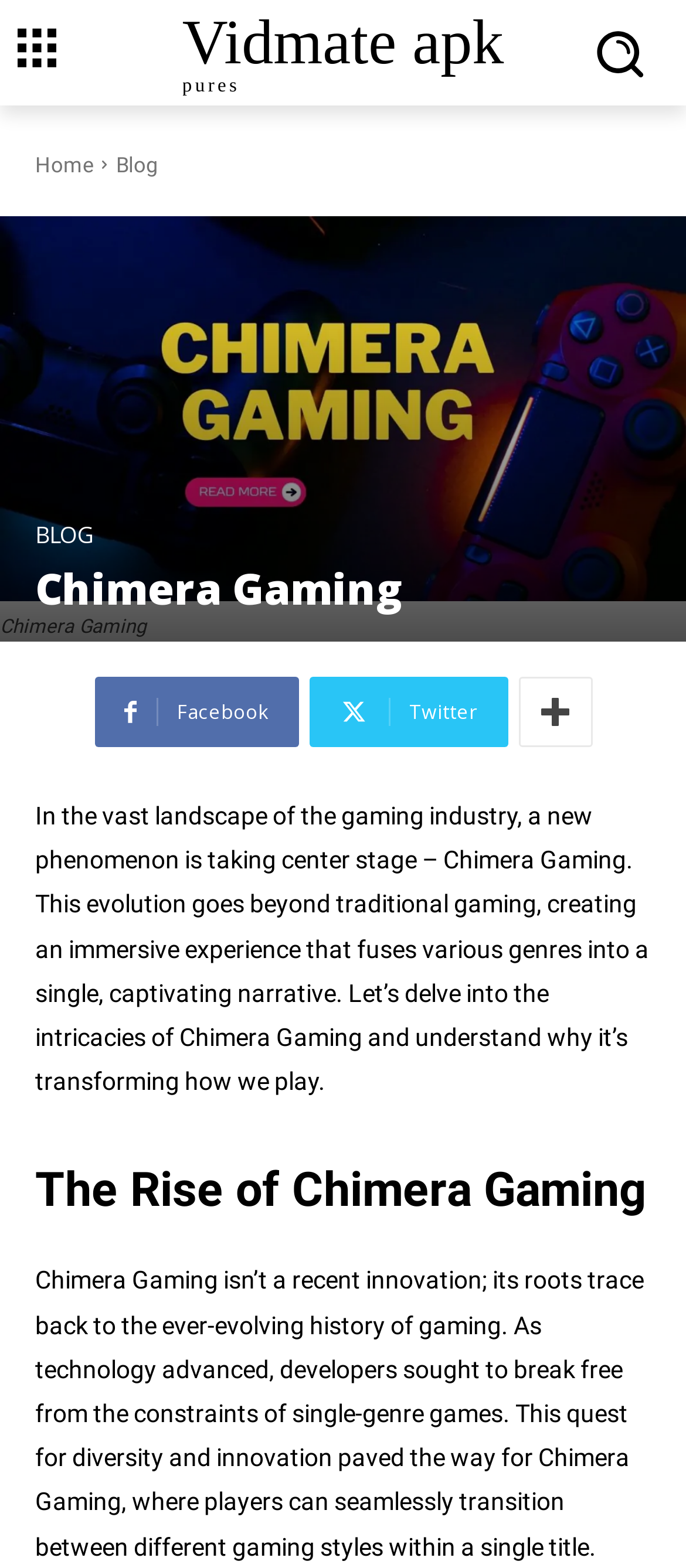Carefully observe the image and respond to the question with a detailed answer:
What is the name of the gaming platform?

The name of the gaming platform can be found in the figure element with the image 'Chimera Gaming' and the figcaption element, which suggests that the platform's name is Chimera Gaming.